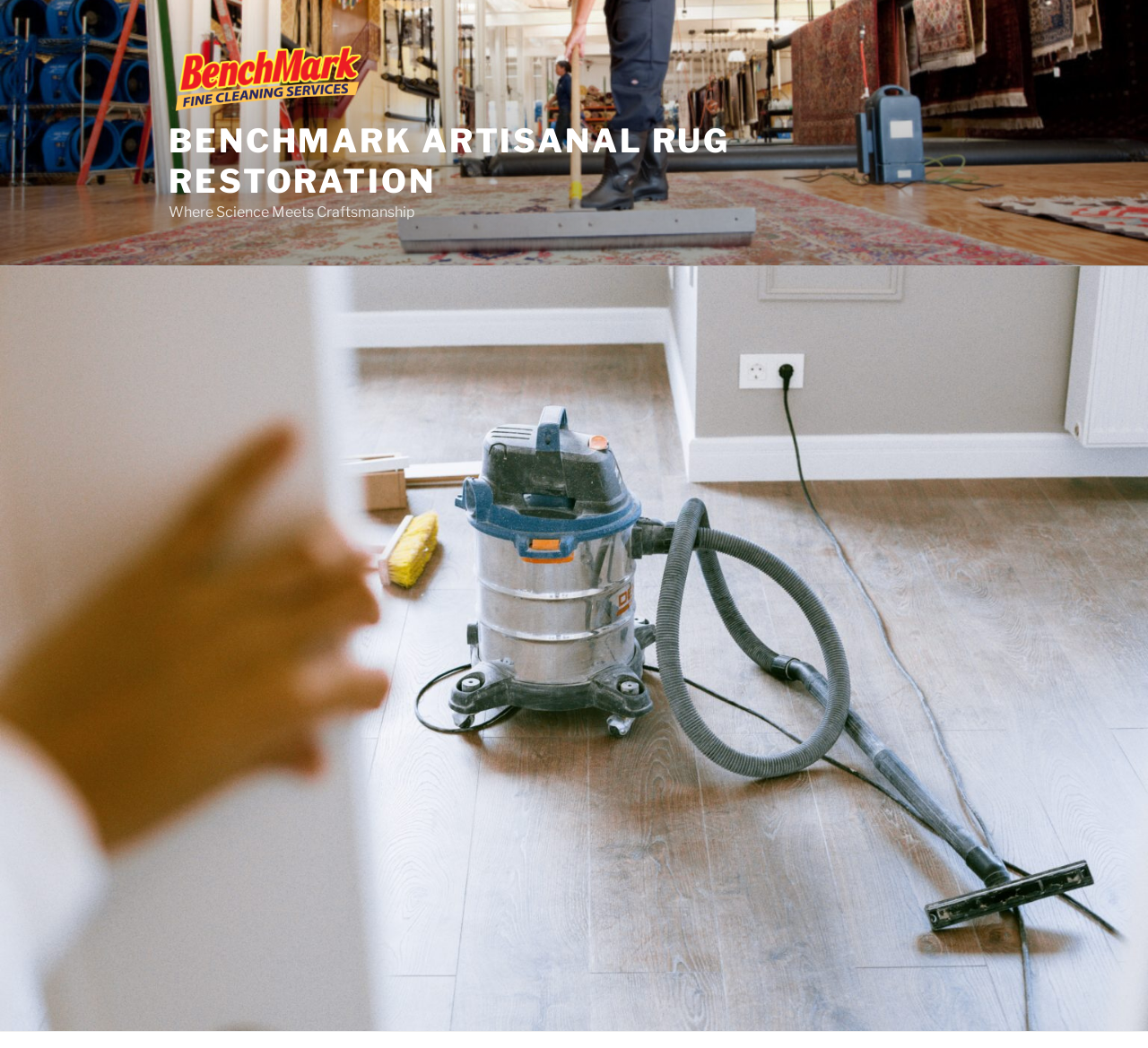Predict the bounding box coordinates for the UI element described as: "Benchmark Artisanal Rug Restoration". The coordinates should be four float numbers between 0 and 1, presented as [left, top, right, bottom].

[0.147, 0.115, 0.636, 0.192]